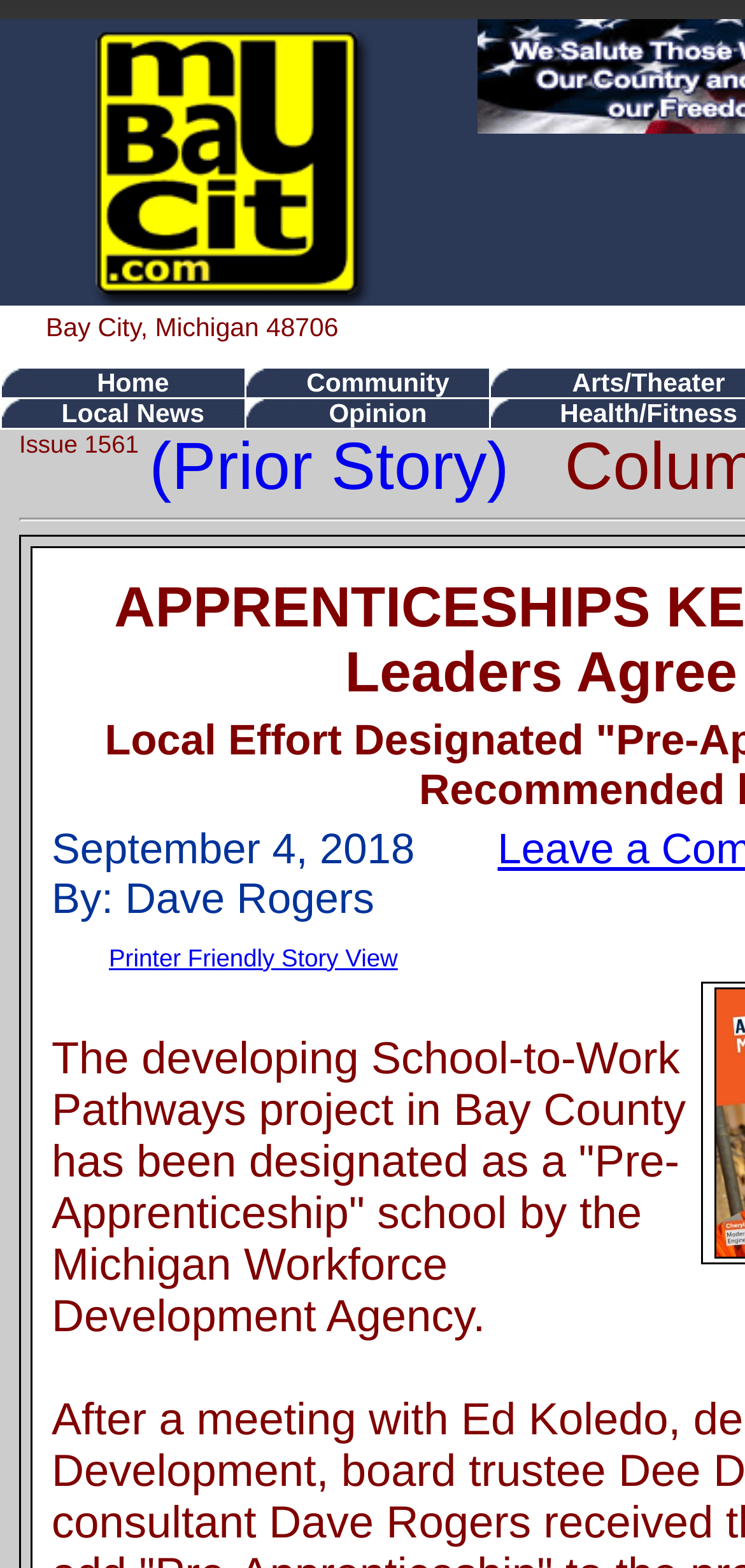Using the information from the screenshot, answer the following question thoroughly:
What is the current issue number of the website?

I found the static text element 'Issue 1561' which is located near the top of the webpage, indicating the current issue number of the website.